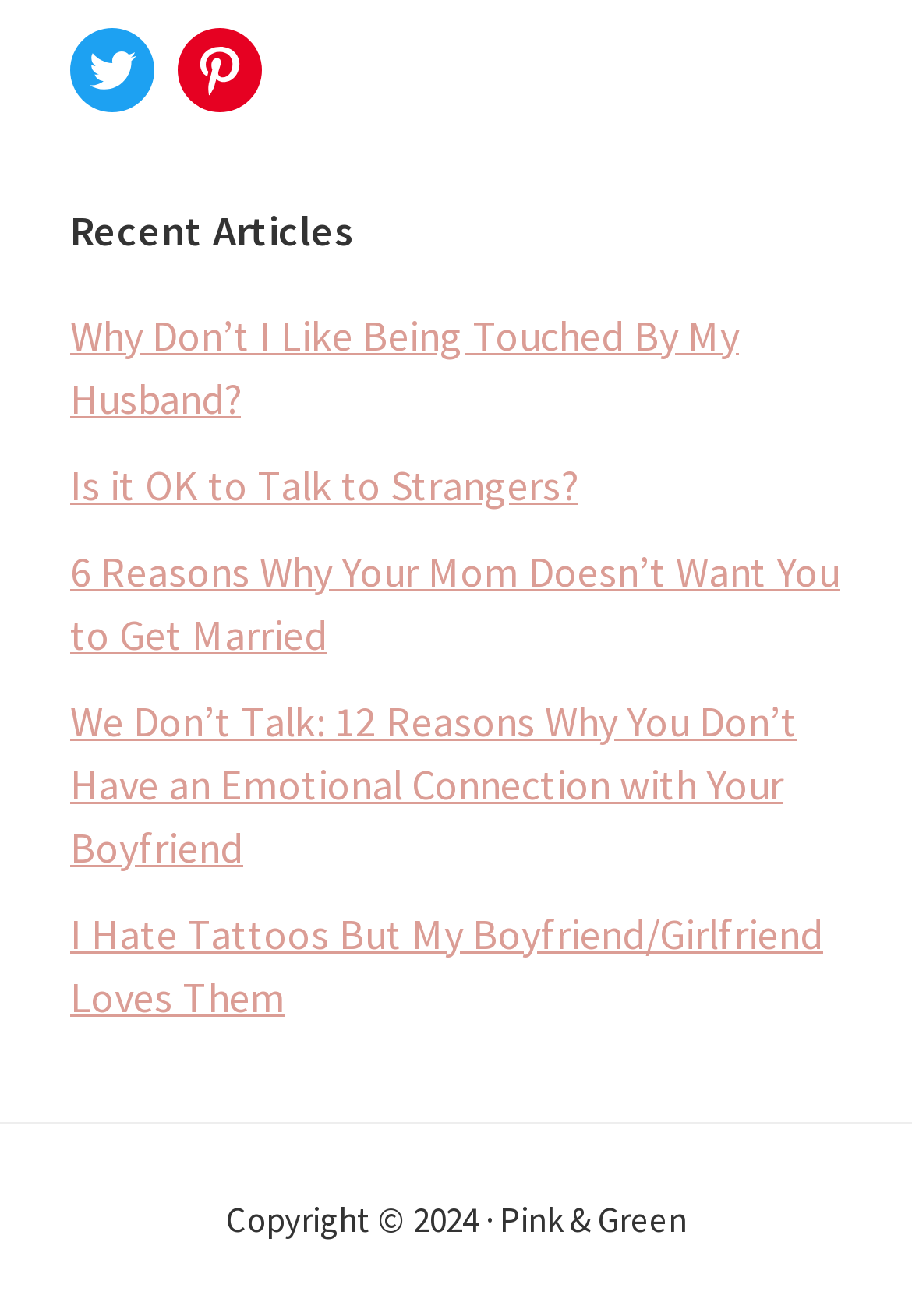Give a one-word or short phrase answer to the question: 
Where is the copyright information located?

Bottom